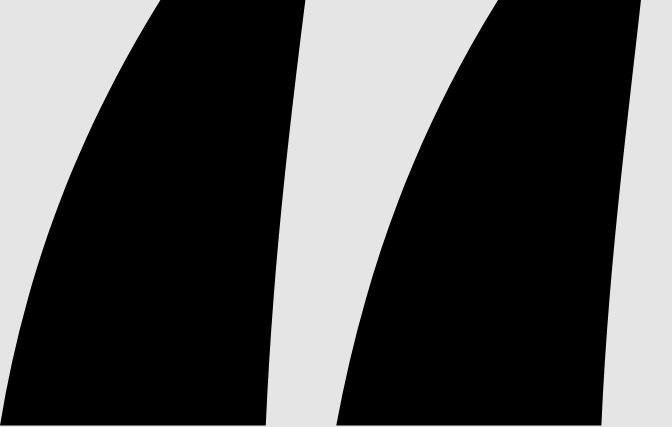Generate a descriptive account of all visible items and actions in the image.

The image features a blockquote symbol, indicating a notable statement or excerpt of a dialogue. It is likely part of a discussion surrounding Barnaby Joyce, who has been addressing recent events and controversies through various media channels. In this context, Joyce mentions, “I’m on a prescription drug, and they say certain things may happen to you if you drink, and they were absolutely 100 per cent right. They did.” This quote reflects his acknowledgment of personal challenges and the implications of his actions. The surrounding text highlights the support he is receiving amidst criticism, emphasizing the complex interplay of public scrutiny and personal accountability.